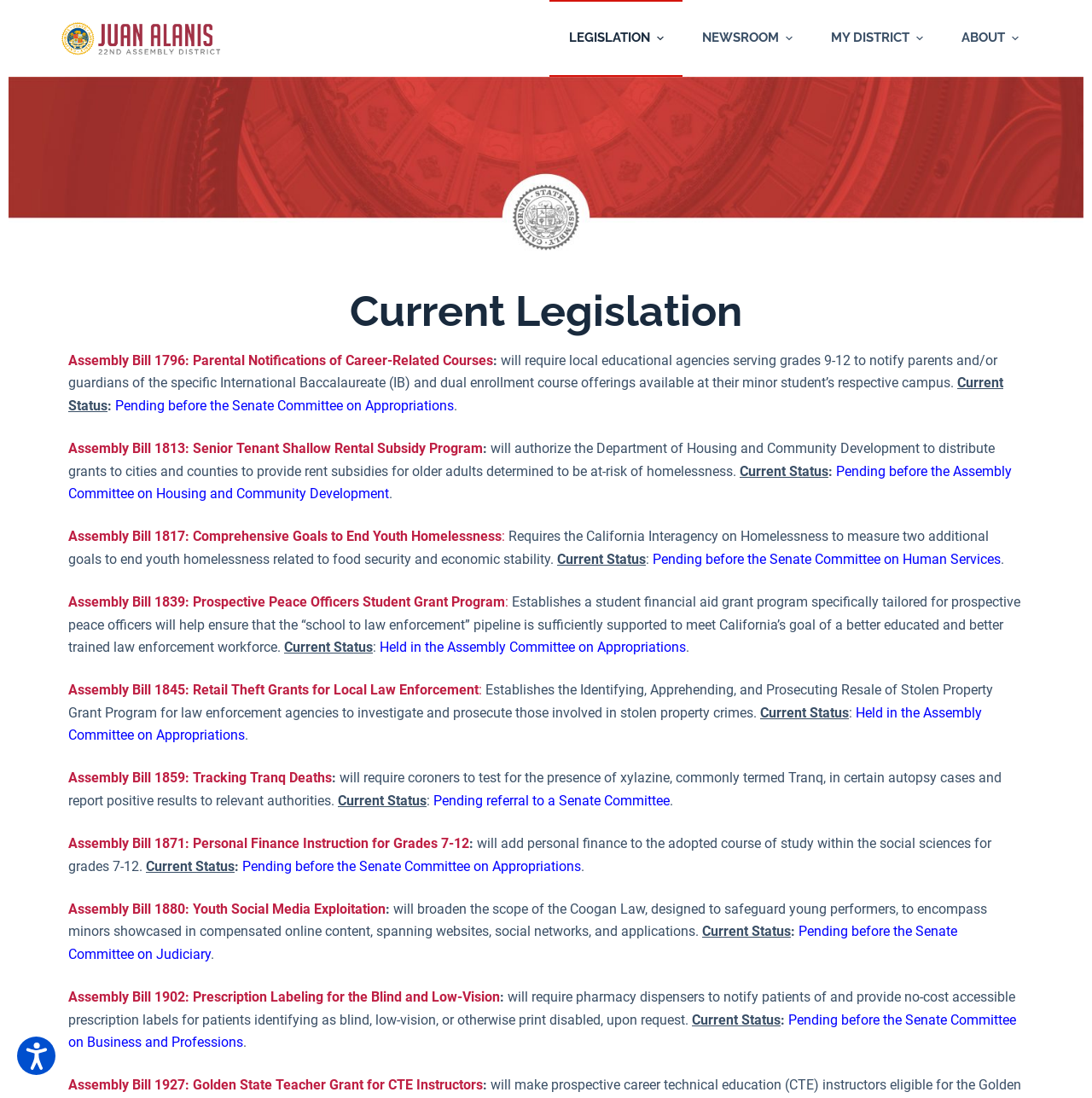Provide an in-depth caption for the elements present on the webpage.

This webpage is about current legislation, specifically Assembly Bills, and their respective statuses. At the top, there is a logo of AD22 Juan Alanis, and a navigation menu with links to different sections, including Legislation, Newsroom, My District, and About.

Below the navigation menu, there is a sub-banner image. The main content of the page is divided into sections, each describing a specific Assembly Bill. The sections are arranged vertically, with each section containing a link to the Assembly Bill, a brief description of the bill, and its current status.

There are 11 Assembly Bills listed on the page, each with its own section. The bills are related to various topics, such as education, law enforcement, and healthcare. The descriptions of the bills are concise and provide a summary of what each bill aims to achieve.

The current status of each bill is also provided, indicating whether it is pending before a committee or has been held in a committee. The page provides a clear and organized overview of the current legislation and their respective statuses.

At the bottom of the page, there is a button for a screen reader, which can be accessed using the Alt+L keyboard shortcut.